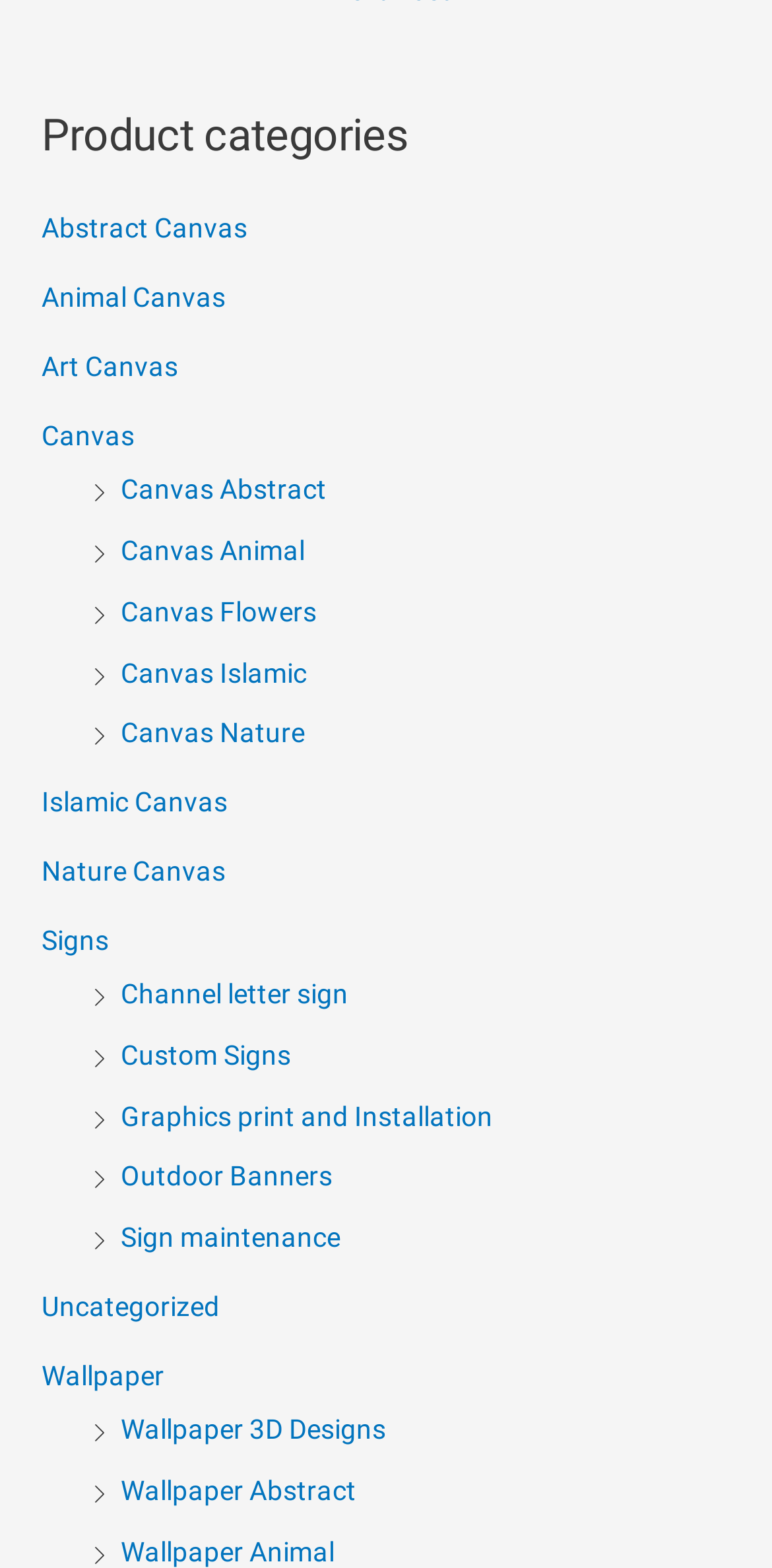How many subcategories are listed under Canvas?
Offer a detailed and exhaustive answer to the question.

I counted the number of links that start with 'Canvas', which are 'Canvas Abstract', 'Canvas Animal', 'Canvas Flowers', 'Canvas Islamic', and 'Canvas Nature'.